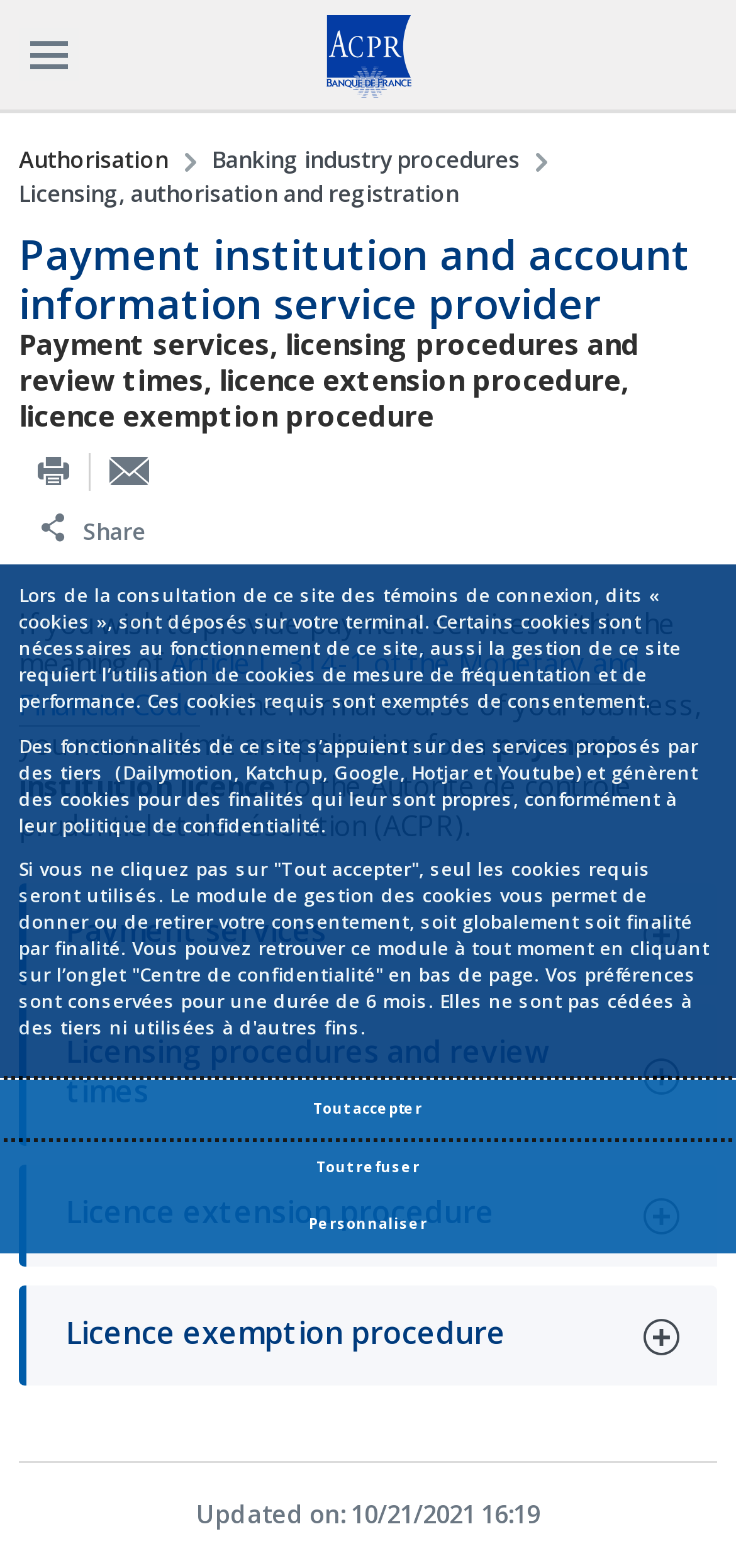Identify the bounding box coordinates of the clickable region required to complete the instruction: "Click on the 'Payment services' tab". The coordinates should be given as four float numbers within the range of 0 and 1, i.e., [left, top, right, bottom].

[0.026, 0.564, 0.974, 0.629]